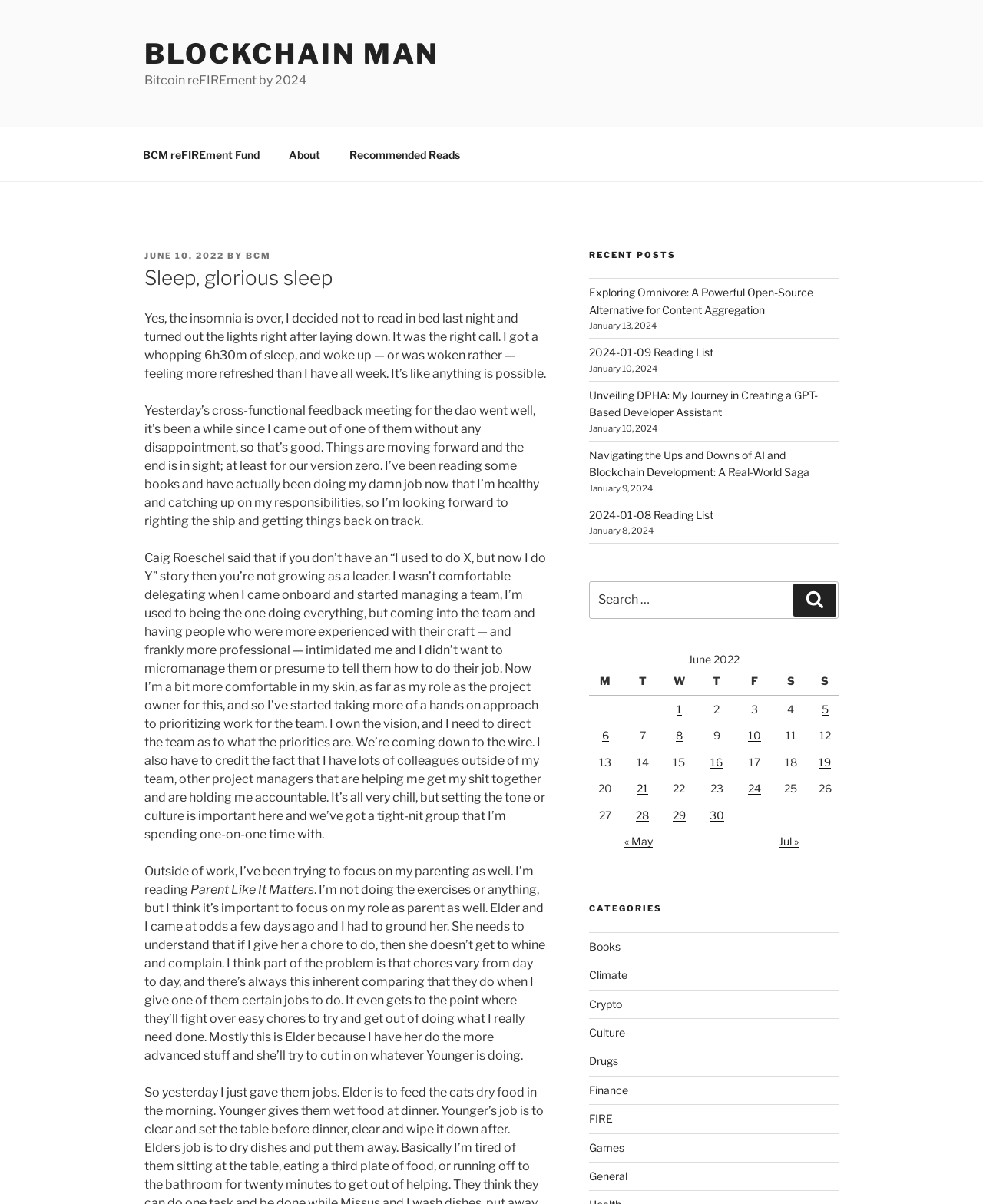Please find the bounding box coordinates of the element that needs to be clicked to perform the following instruction: "Read the 'Sleep, glorious sleep' post". The bounding box coordinates should be four float numbers between 0 and 1, represented as [left, top, right, bottom].

[0.147, 0.22, 0.556, 0.243]